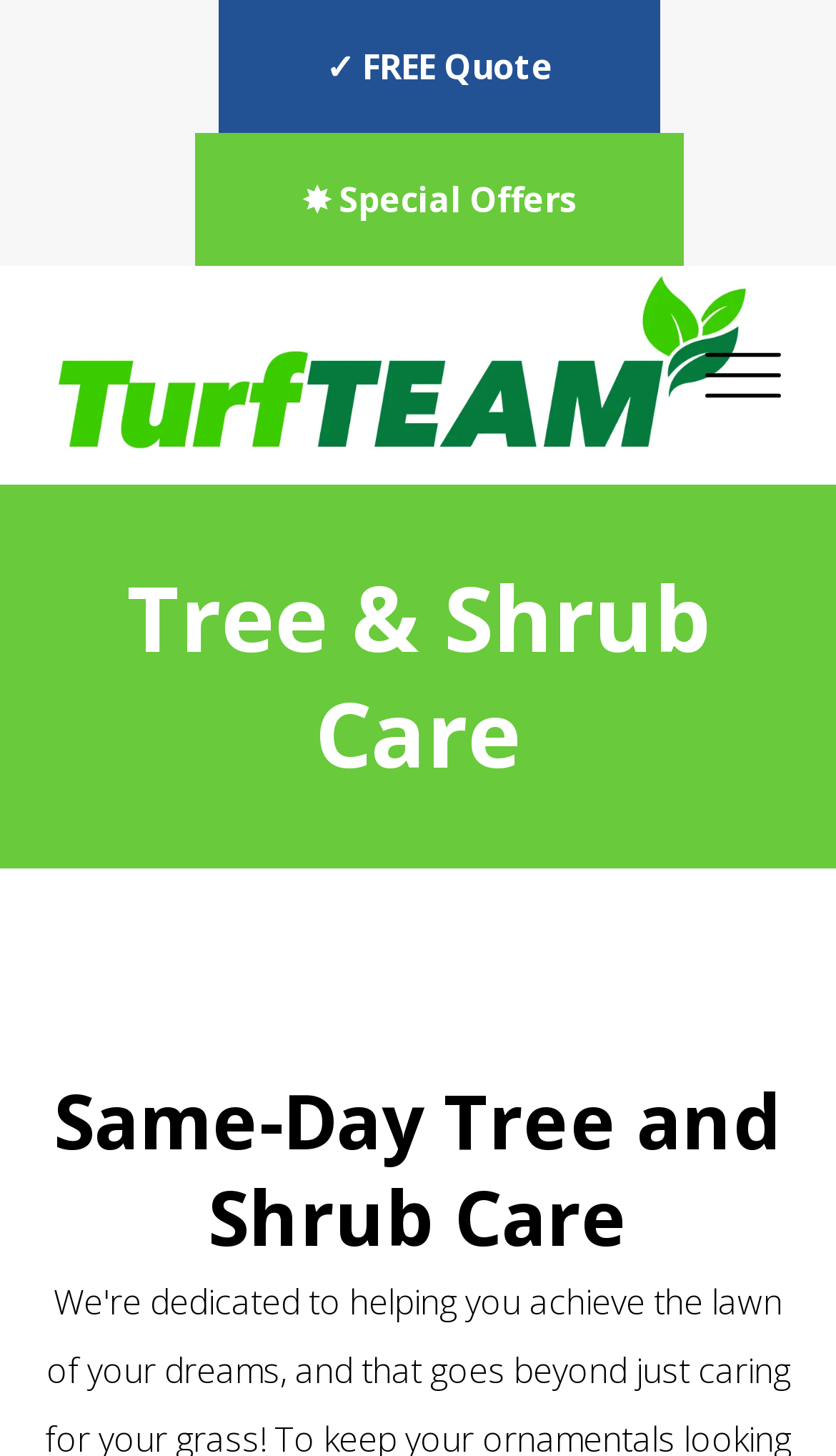What is the main service offered?
Based on the screenshot, provide a one-word or short-phrase response.

Tree & Shrub Care